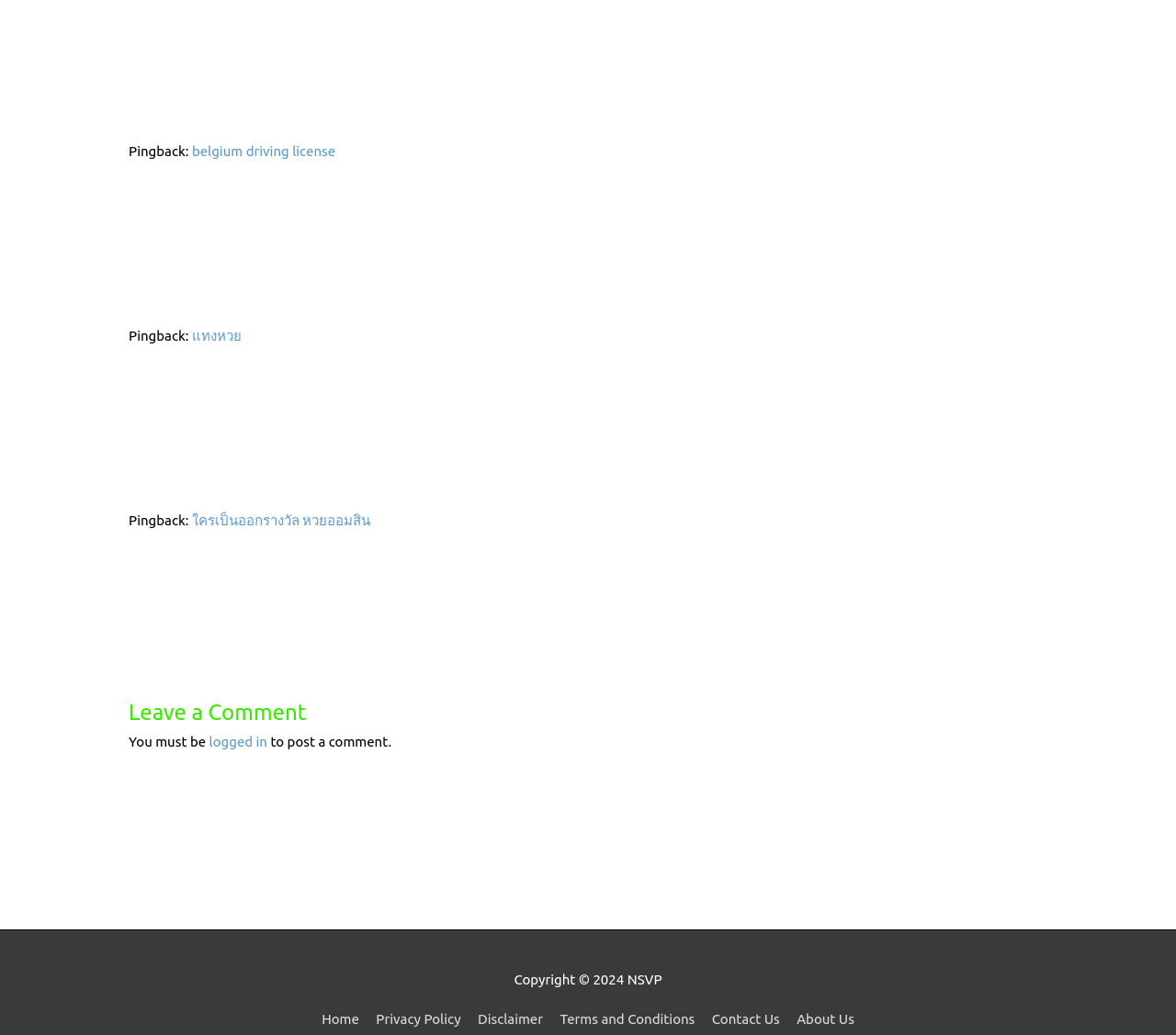Locate the bounding box coordinates of the clickable region necessary to complete the following instruction: "Click on 'Belgium driving license'". Provide the coordinates in the format of four float numbers between 0 and 1, i.e., [left, top, right, bottom].

[0.163, 0.139, 0.285, 0.154]